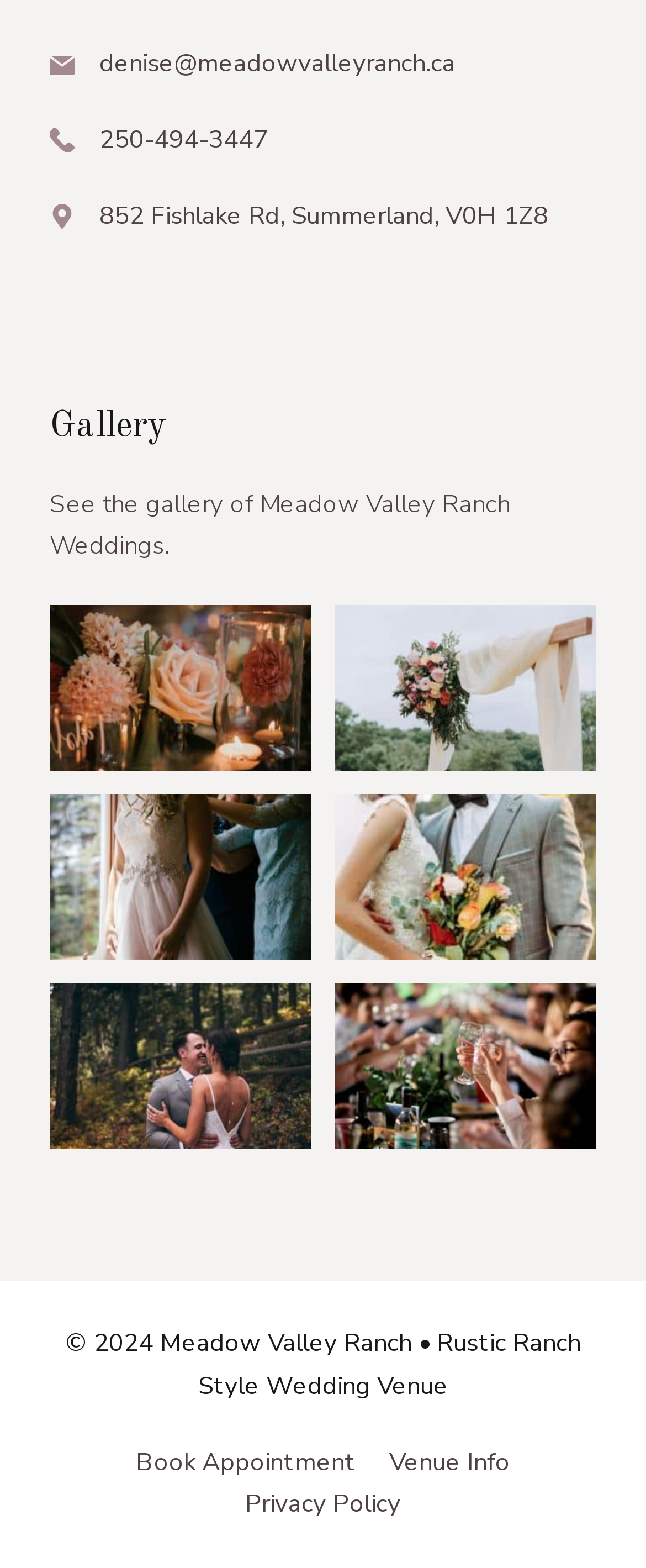Predict the bounding box for the UI component with the following description: "aria-label="People toasting a marriage"".

[0.518, 0.627, 0.923, 0.733]